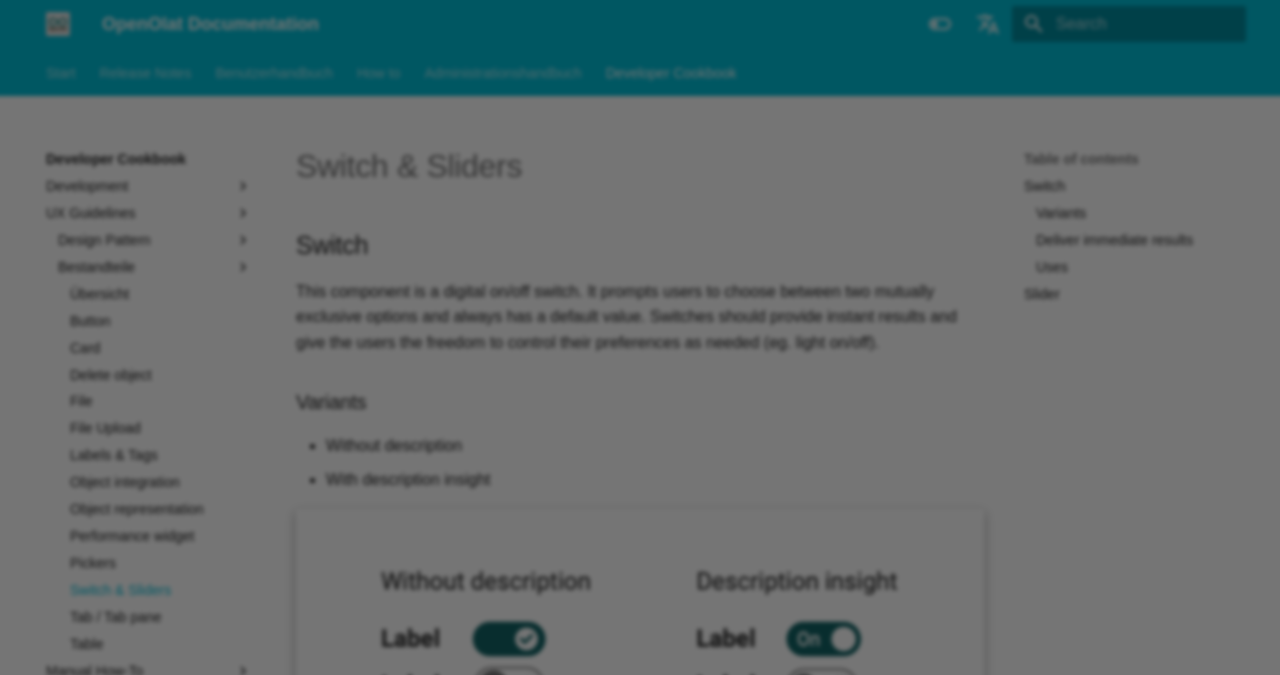Could you provide the bounding box coordinates for the portion of the screen to click to complete this instruction: "Back to top"?

[0.449, 0.101, 0.551, 0.16]